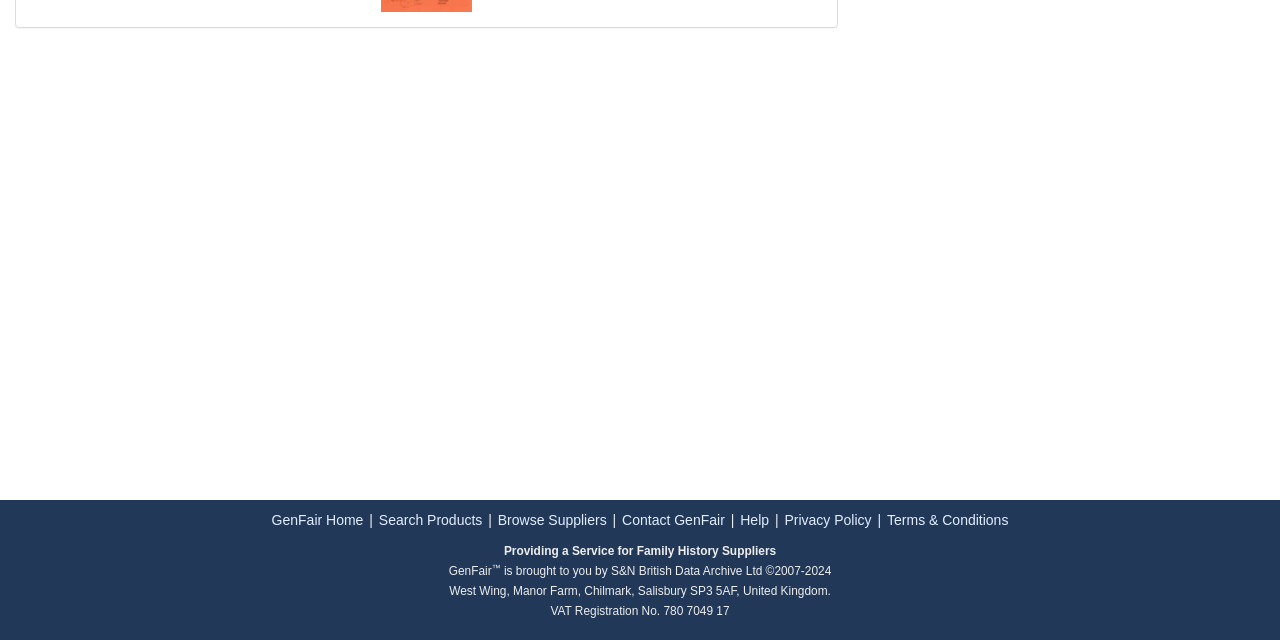Provide the bounding box coordinates for the UI element that is described as: "GenFair Home".

[0.211, 0.8, 0.285, 0.825]